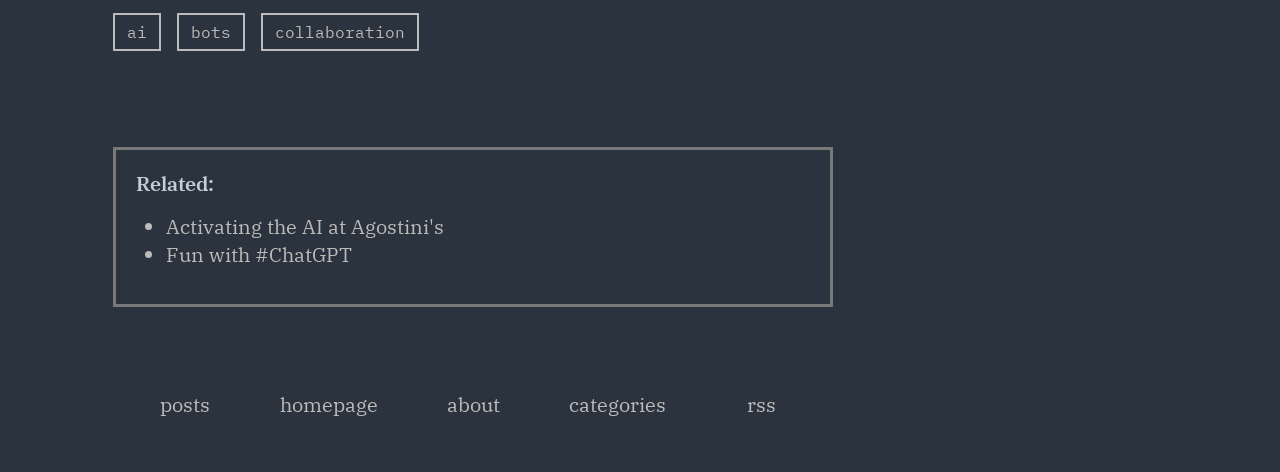Find and specify the bounding box coordinates that correspond to the clickable region for the instruction: "view rss feed".

[0.539, 0.812, 0.651, 0.905]